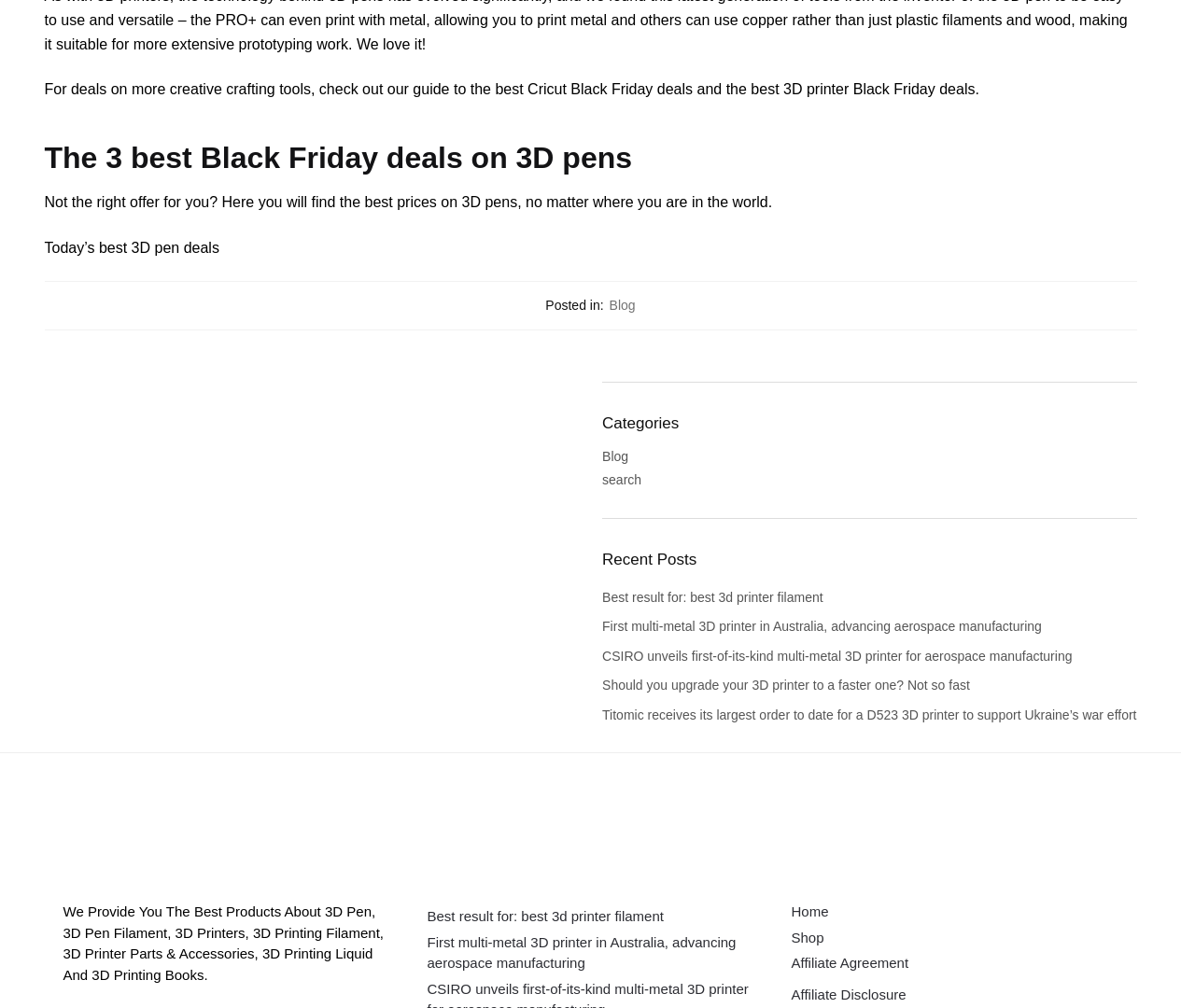Extract the bounding box coordinates for the UI element described by the text: "Home". The coordinates should be in the form of [left, top, right, bottom] with values between 0 and 1.

[0.662, 0.886, 0.693, 0.907]